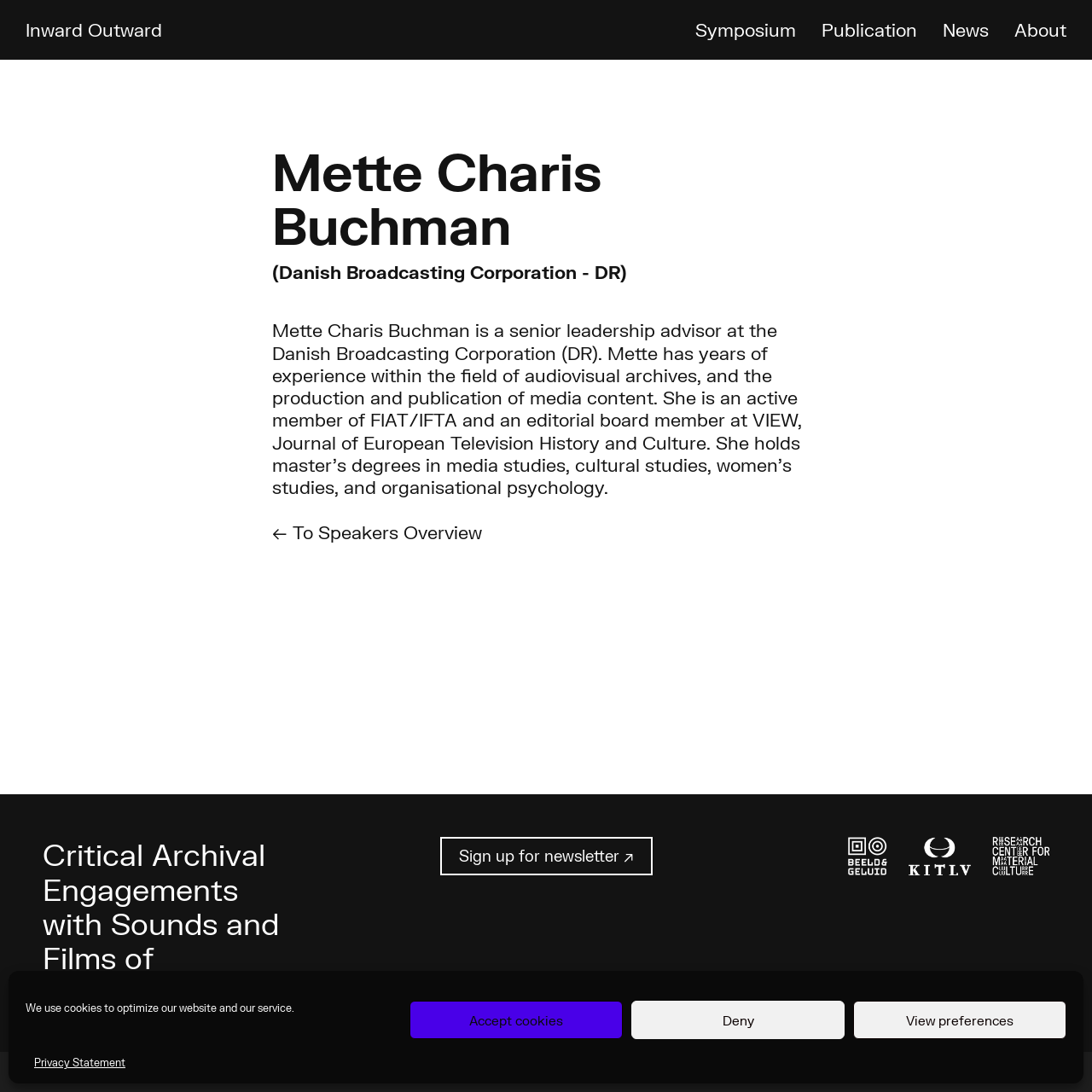Please answer the following question using a single word or phrase: 
What is the topic of the text 'Critical Archival Engagements with Sounds and Films of Coloniality'?

Archival engagements